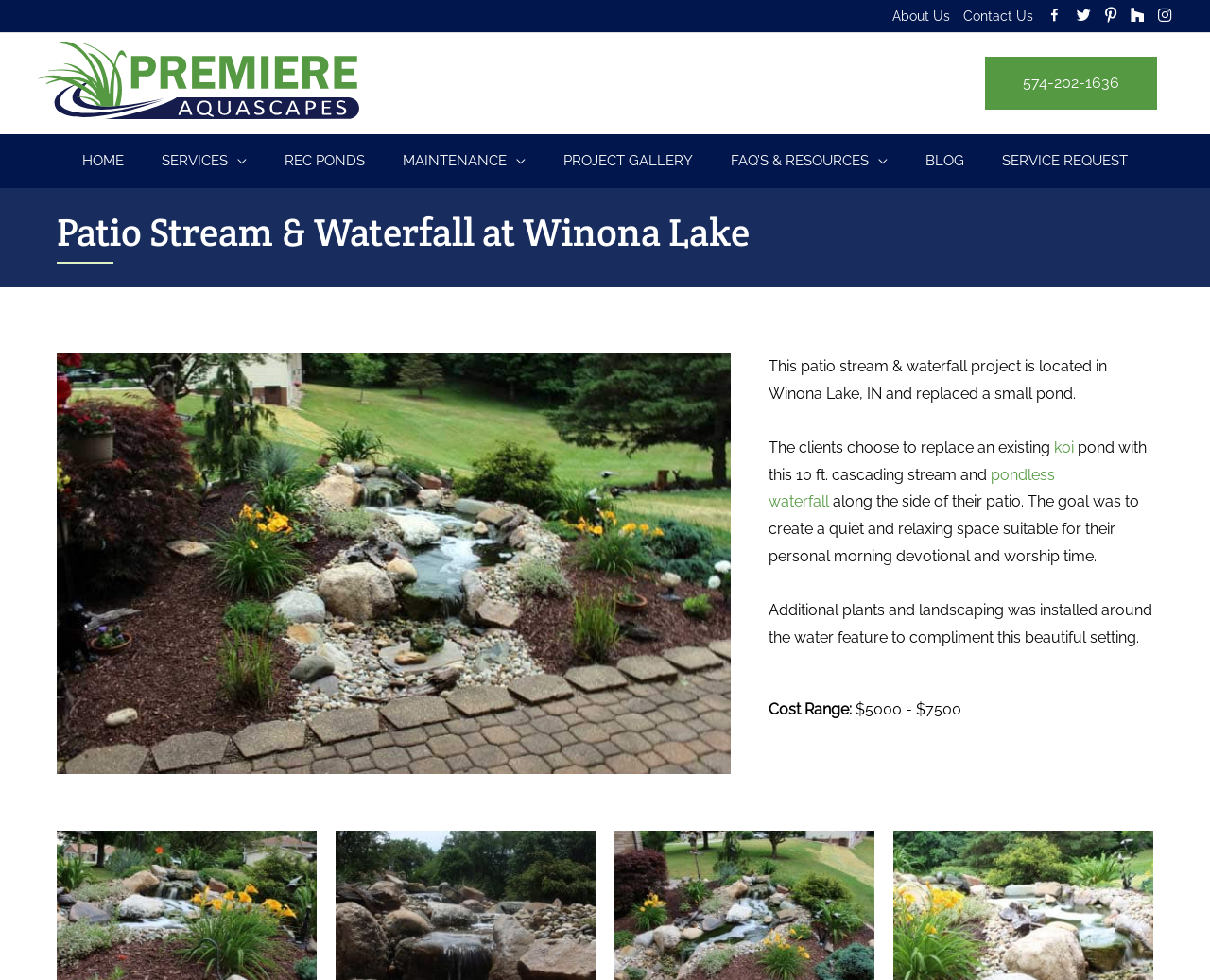Identify and provide the bounding box for the element described by: "Twitter".

[0.884, 0.0, 0.908, 0.033]